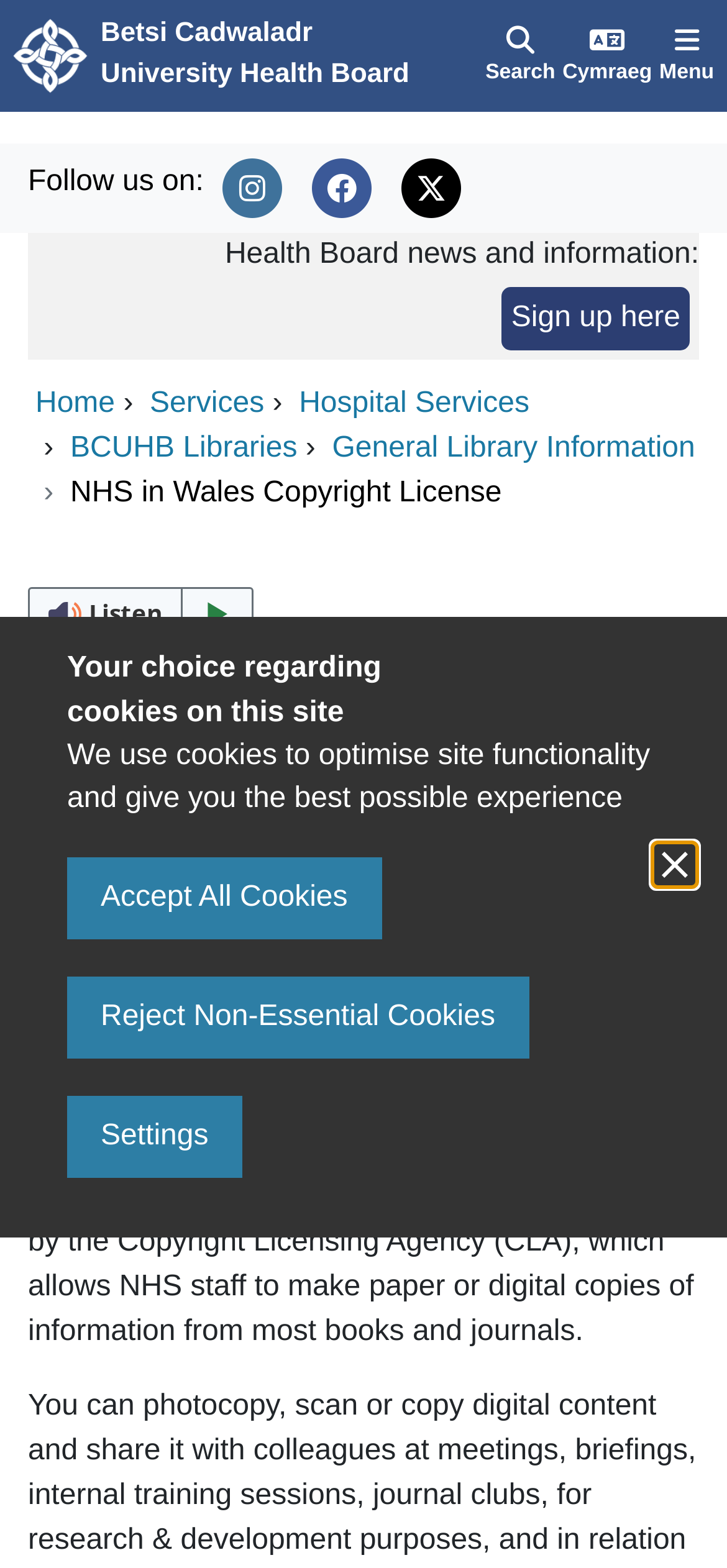Locate the bounding box coordinates of the item that should be clicked to fulfill the instruction: "Open the menu".

[0.902, 0.0, 0.987, 0.071]